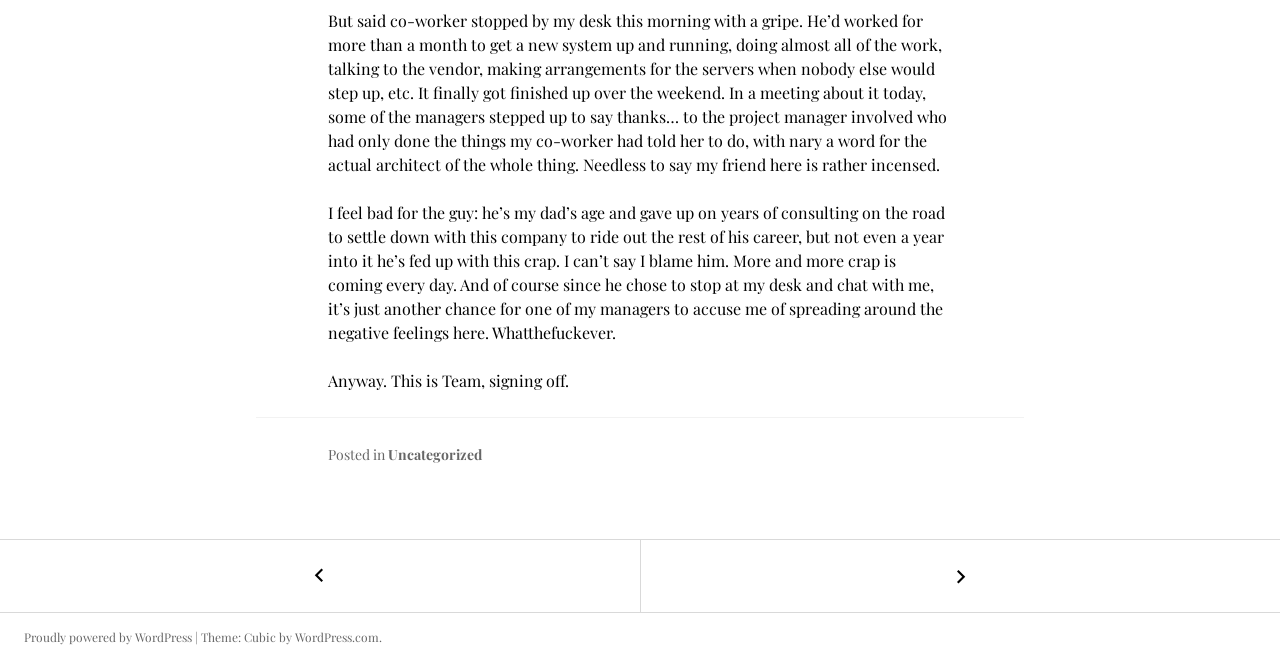Locate the bounding box coordinates of the UI element described by: "What’s your status? →". The bounding box coordinates should consist of four float numbers between 0 and 1, i.e., [left, top, right, bottom].

[0.5, 0.817, 1.0, 0.926]